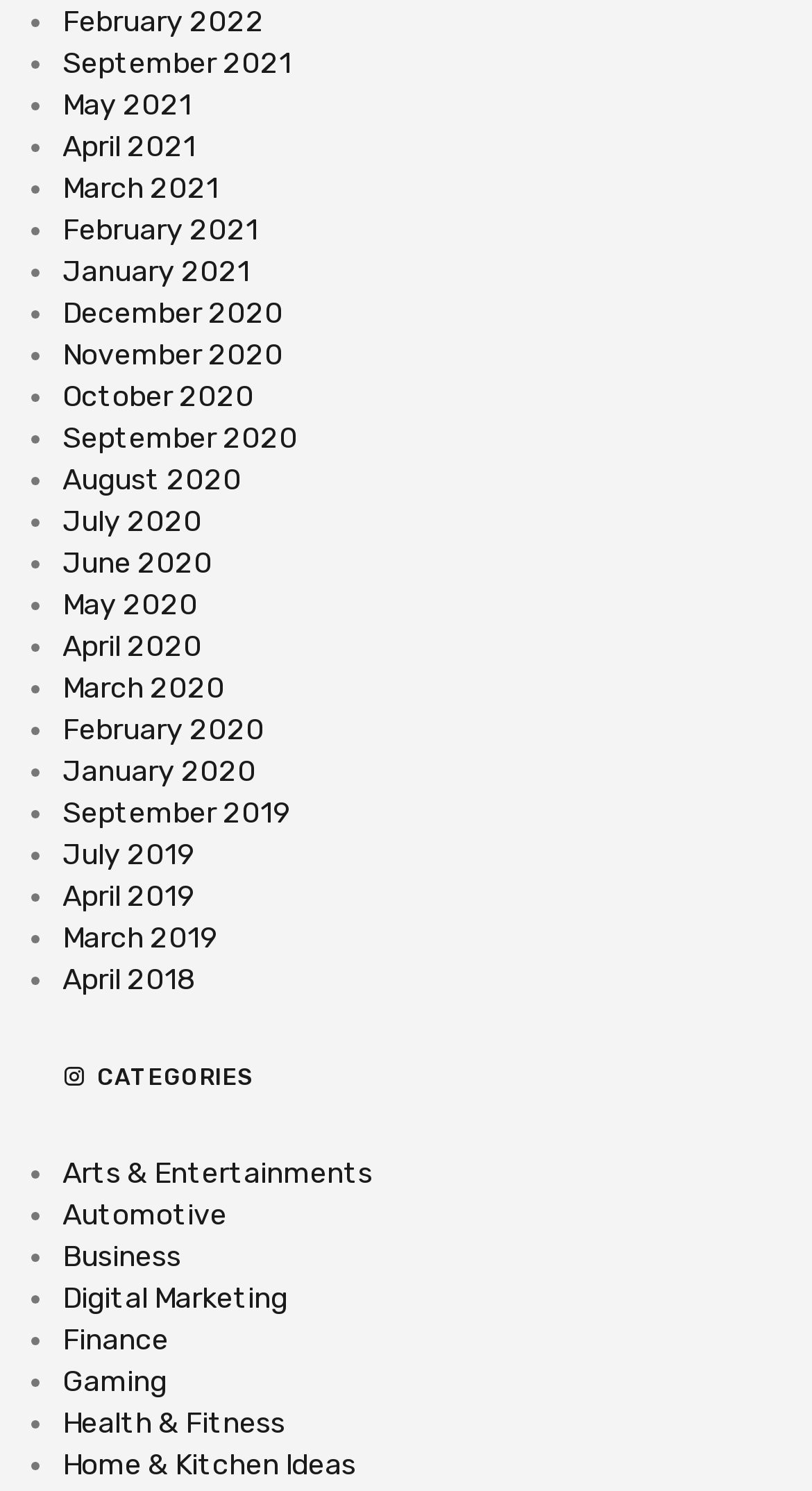How many months are listed?
Can you provide an in-depth and detailed response to the question?

There are 24 months listed on the webpage, ranging from April 2018 to February 2022, which are denoted by links and bullet points.